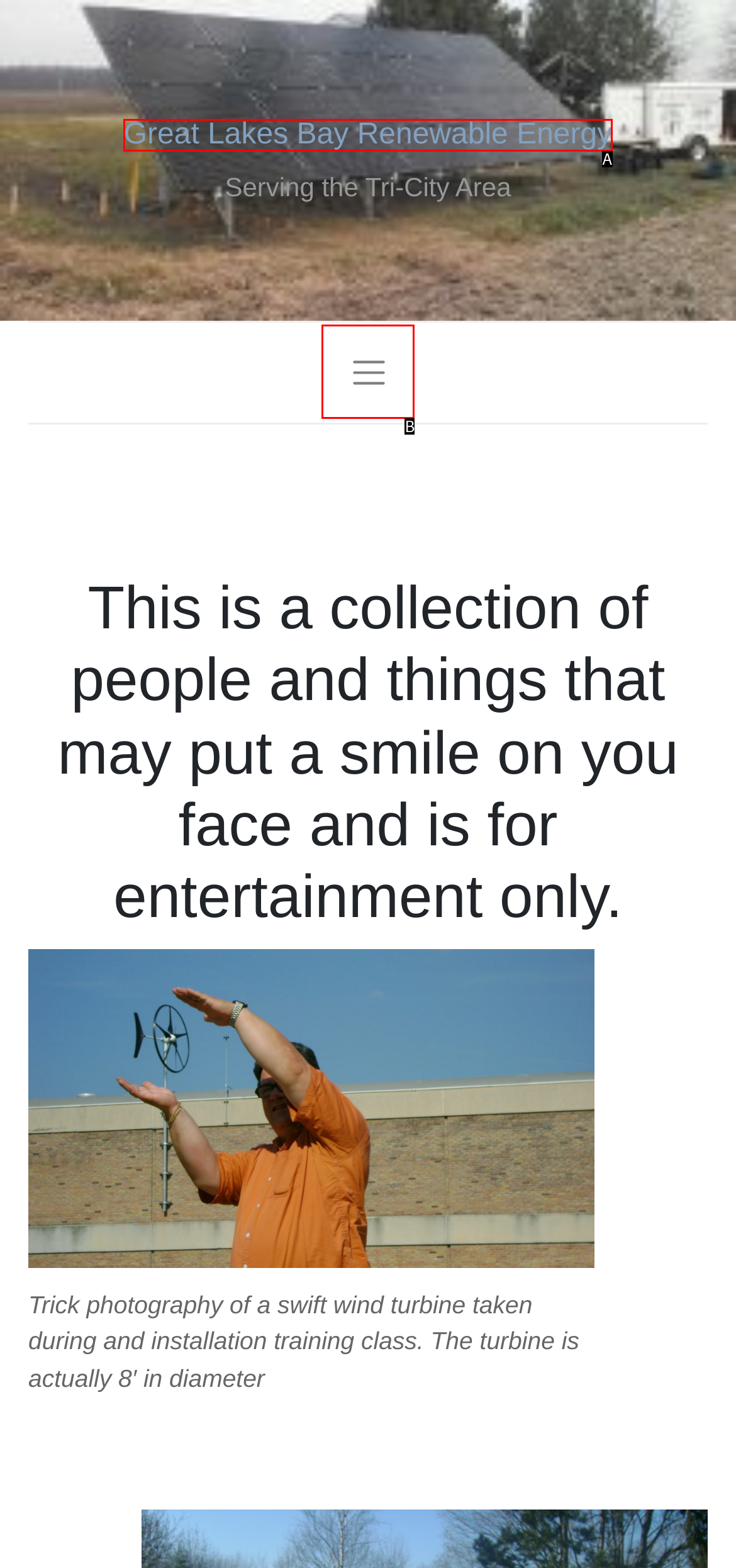Based on the description: Great Lakes Bay Renewable Energy, identify the matching HTML element. Reply with the letter of the correct option directly.

A